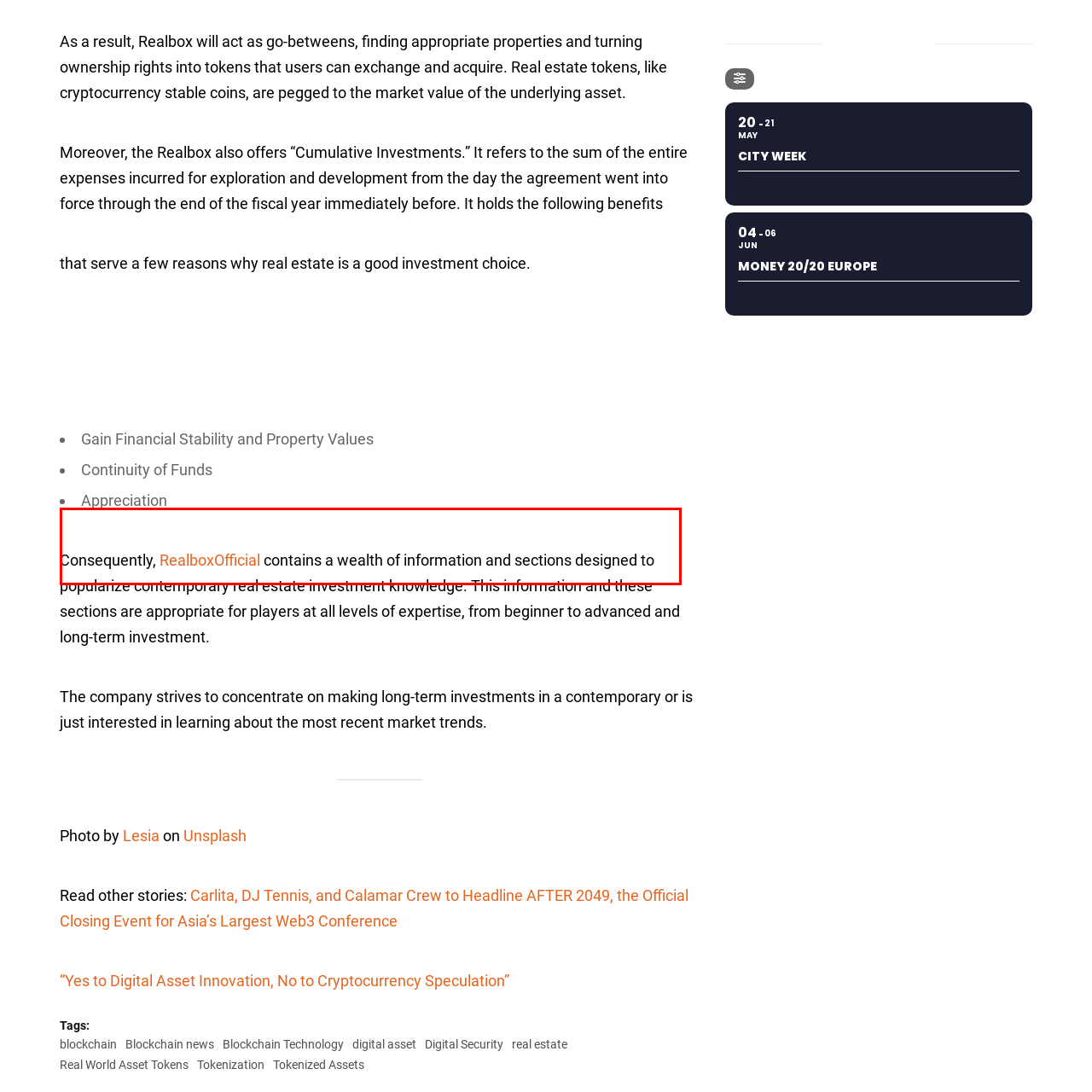What is the expected outcome of using the RealboxOfficial platform?
Look at the image within the red bounding box and respond with a single word or phrase.

Informed decision-making